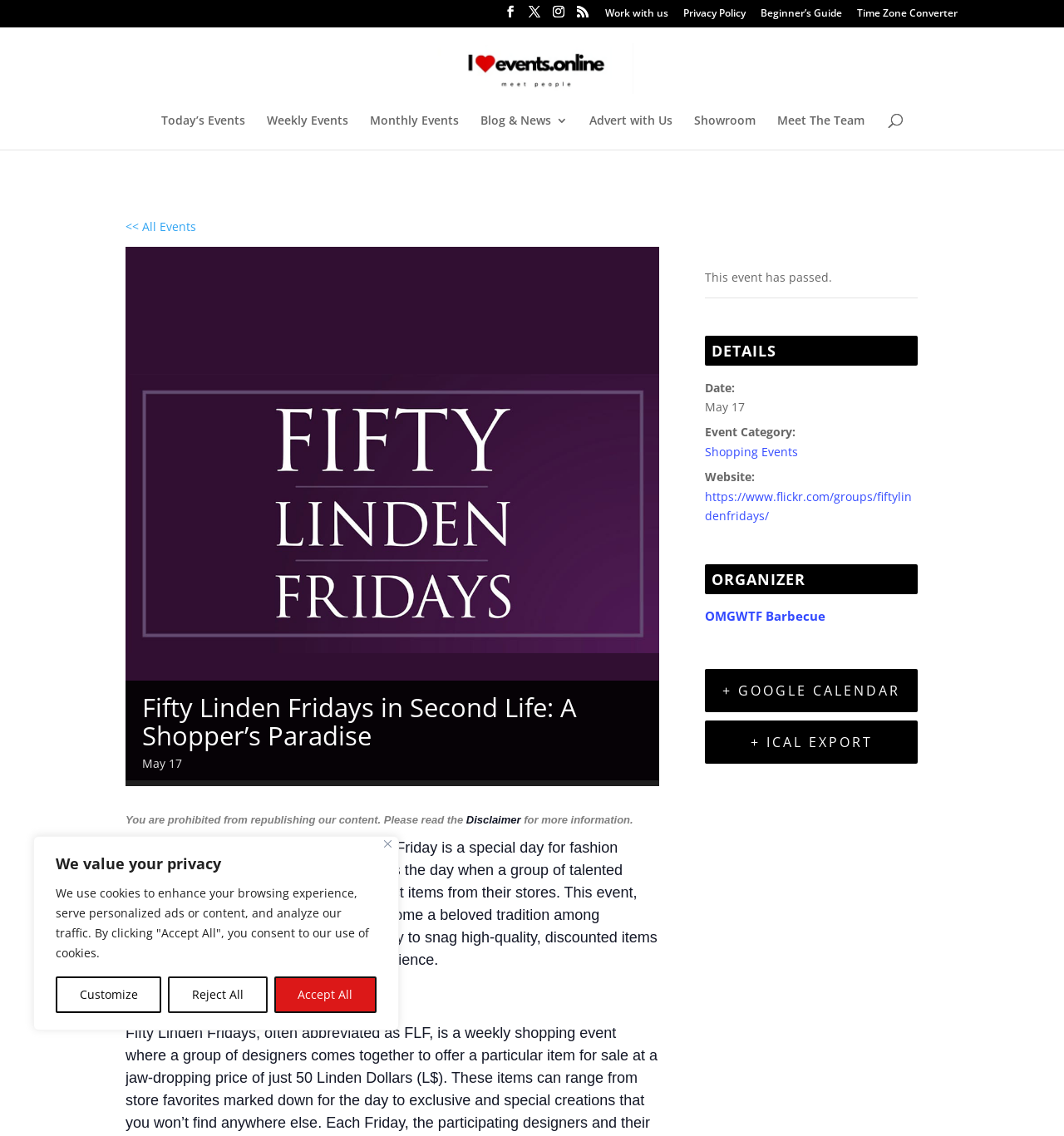Reply to the question with a single word or phrase:
Who is the organizer of the event?

OMGWTF Barbecue